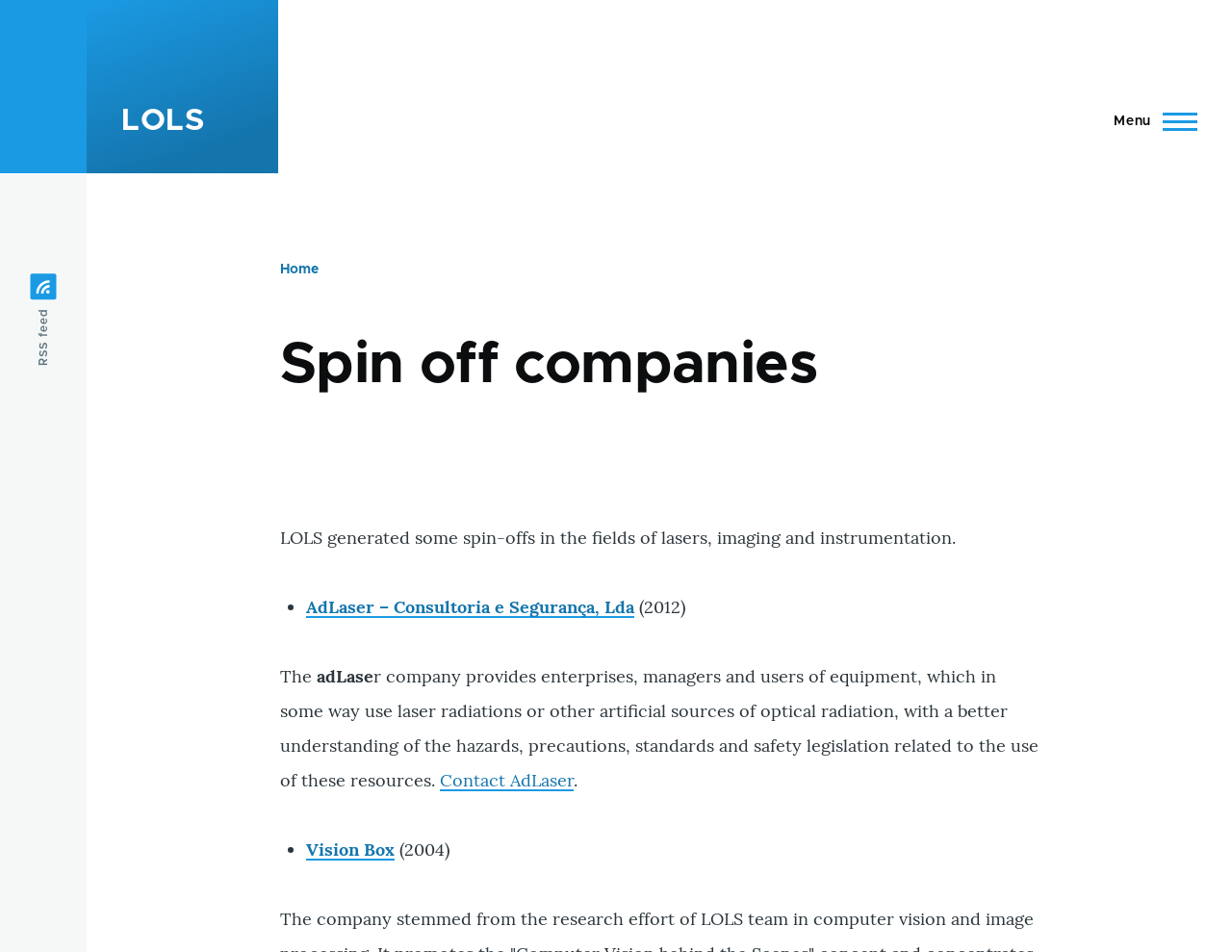Provide the bounding box for the UI element matching this description: "Contact AdLaser".

[0.357, 0.808, 0.466, 0.831]